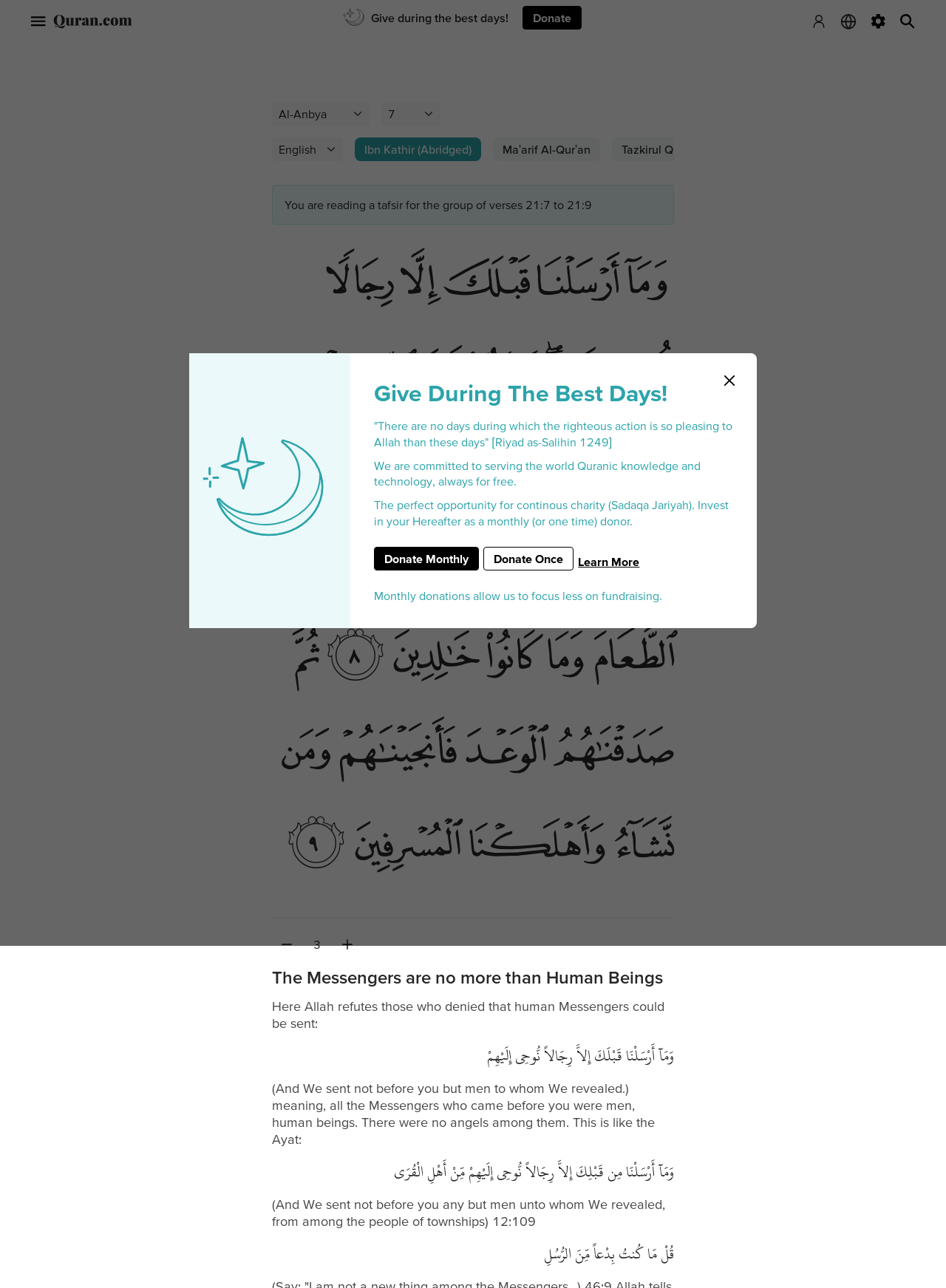Extract the top-level heading from the webpage and provide its text.

Give During The Best Days!